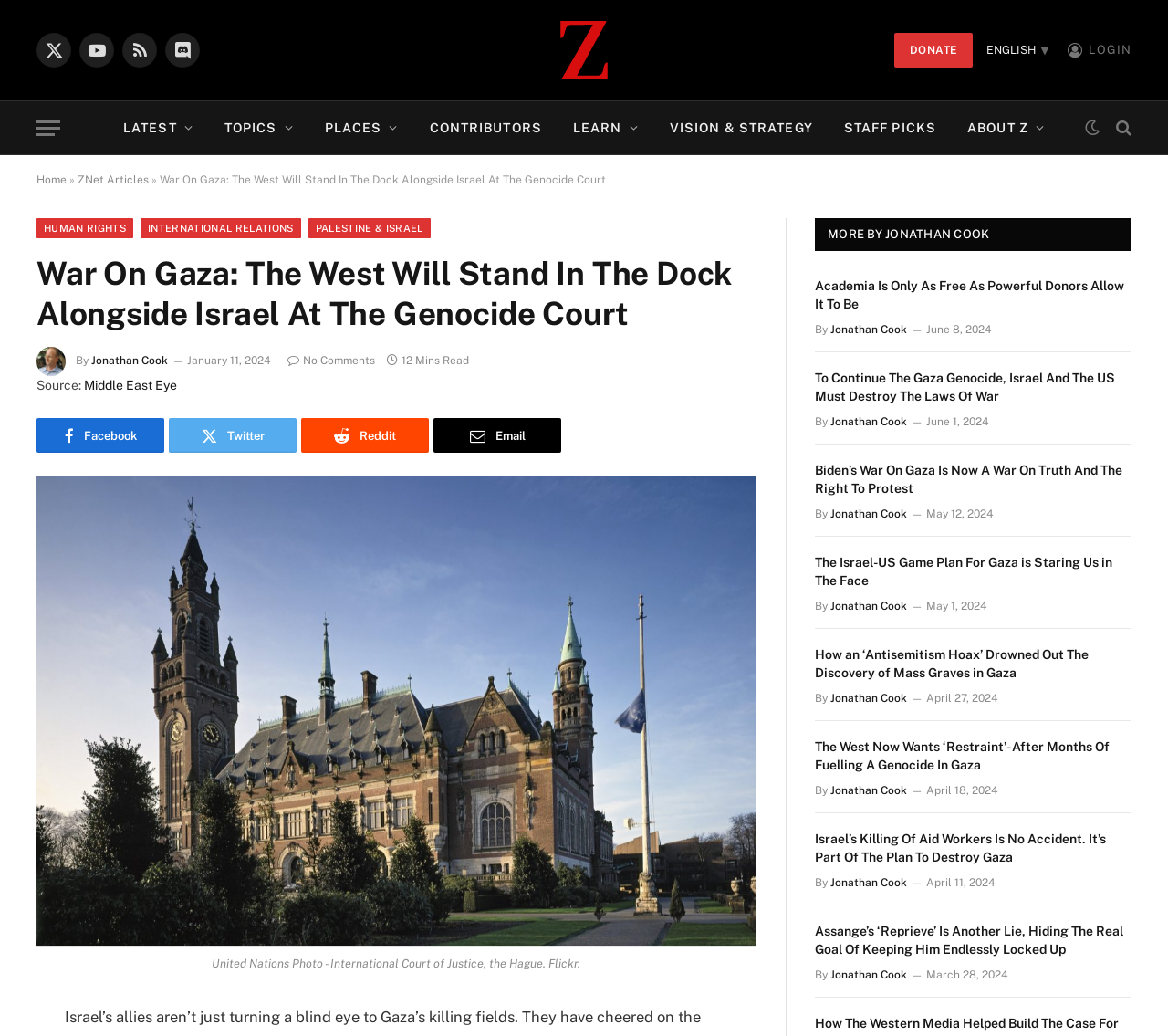Analyze the image and give a detailed response to the question:
How many articles are listed under 'MORE BY JONATHAN COOK'?

There are 4 articles listed under 'MORE BY JONATHAN COOK' section, with bounding box coordinates ranging from [0.698, 0.265, 0.969, 0.326] to [0.698, 0.621, 0.969, 0.682].